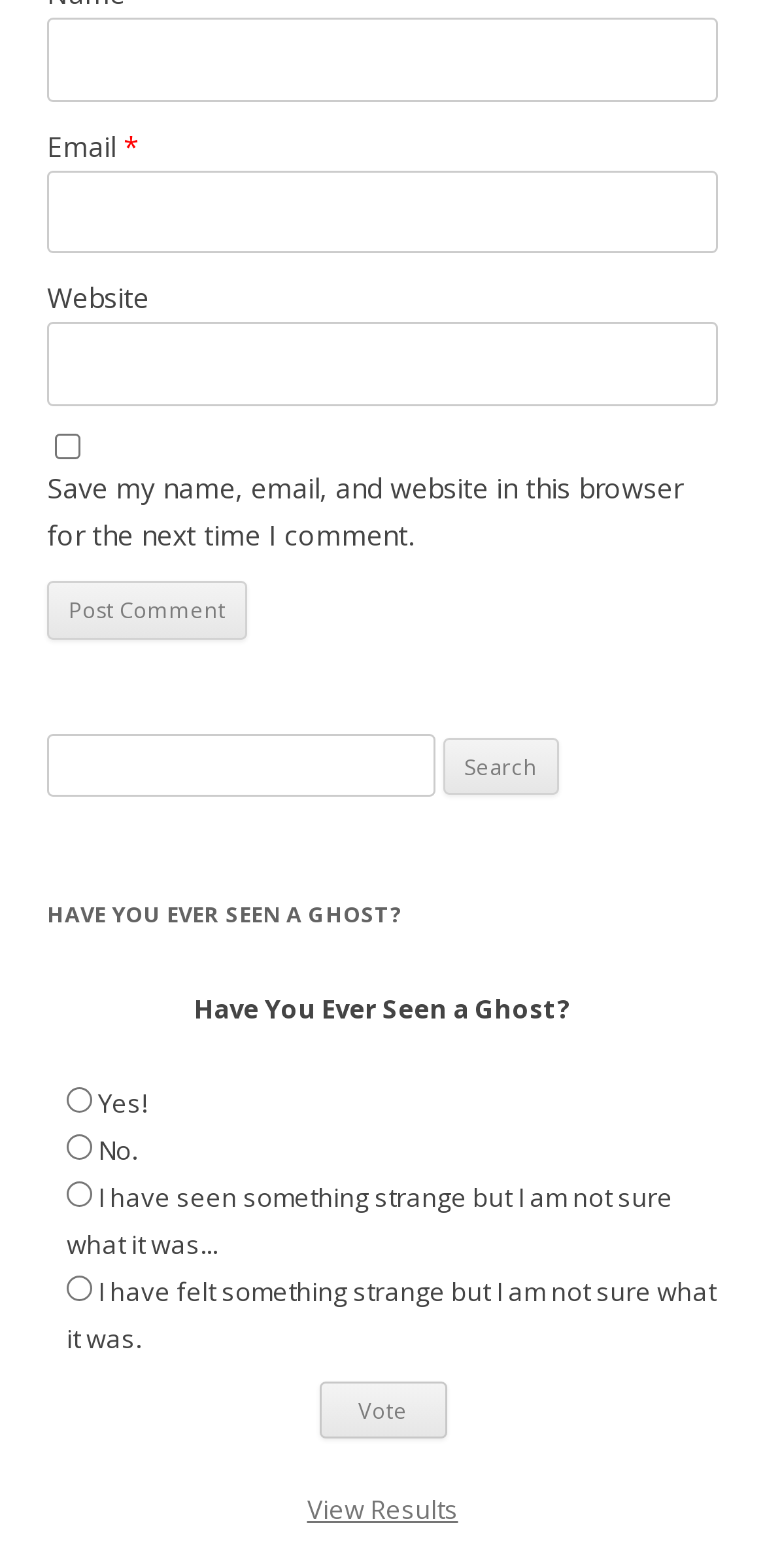Identify the coordinates of the bounding box for the element that must be clicked to accomplish the instruction: "Enter your name".

[0.062, 0.012, 0.938, 0.065]